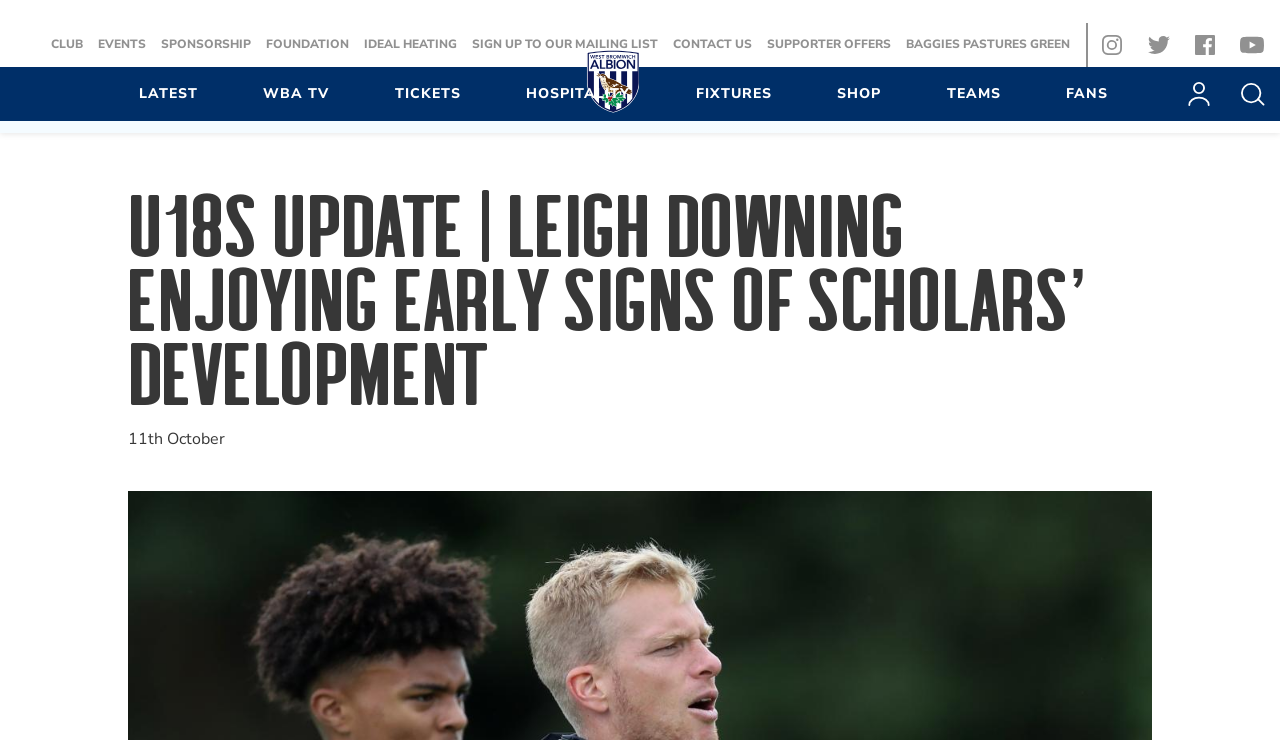Determine the bounding box coordinates of the clickable region to execute the instruction: "Check the latest news". The coordinates should be four float numbers between 0 and 1, denoted as [left, top, right, bottom].

[0.132, 0.182, 0.344, 0.216]